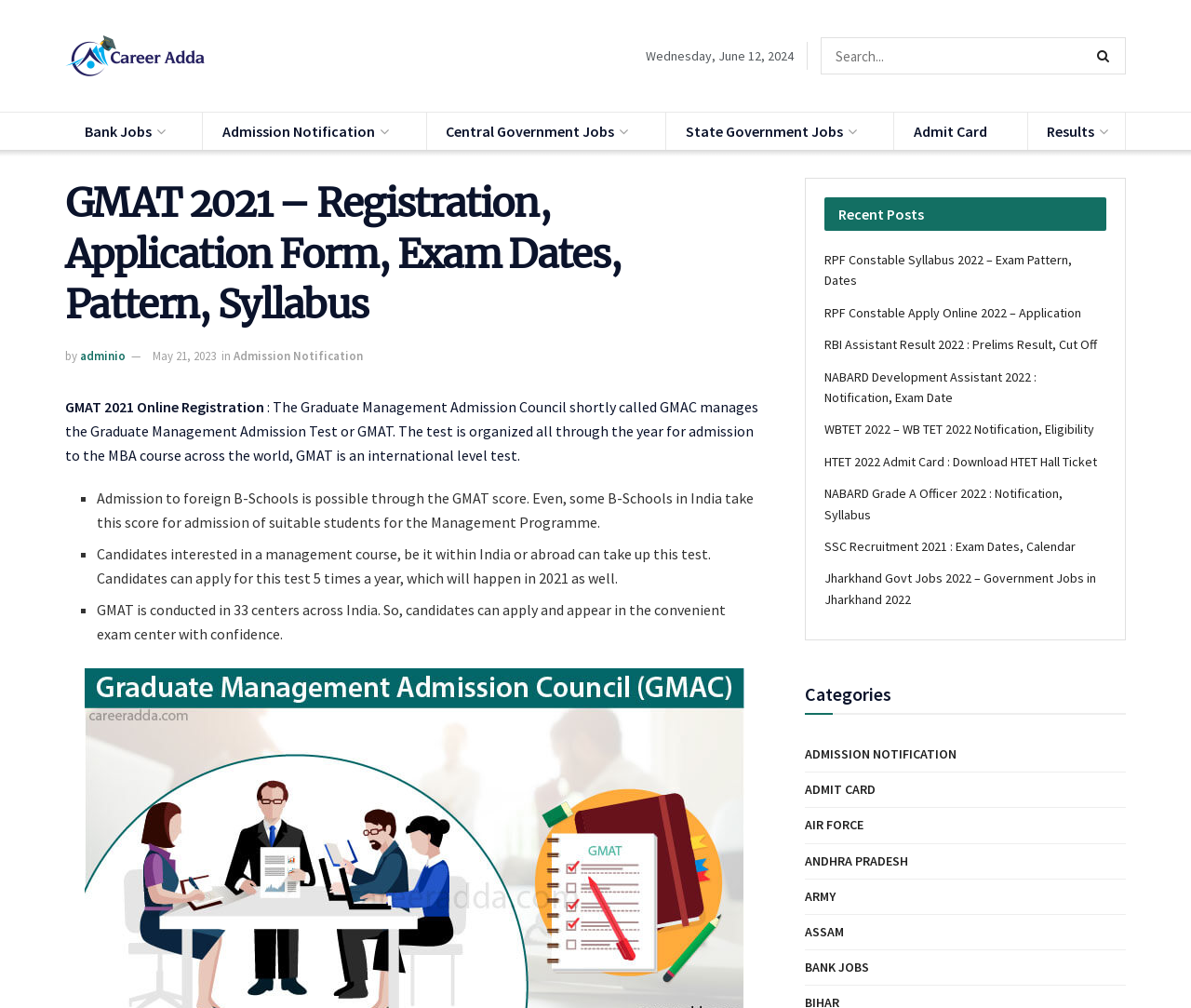Please provide a one-word or short phrase answer to the question:
What is the purpose of the GMAT test?

Admission to MBA course